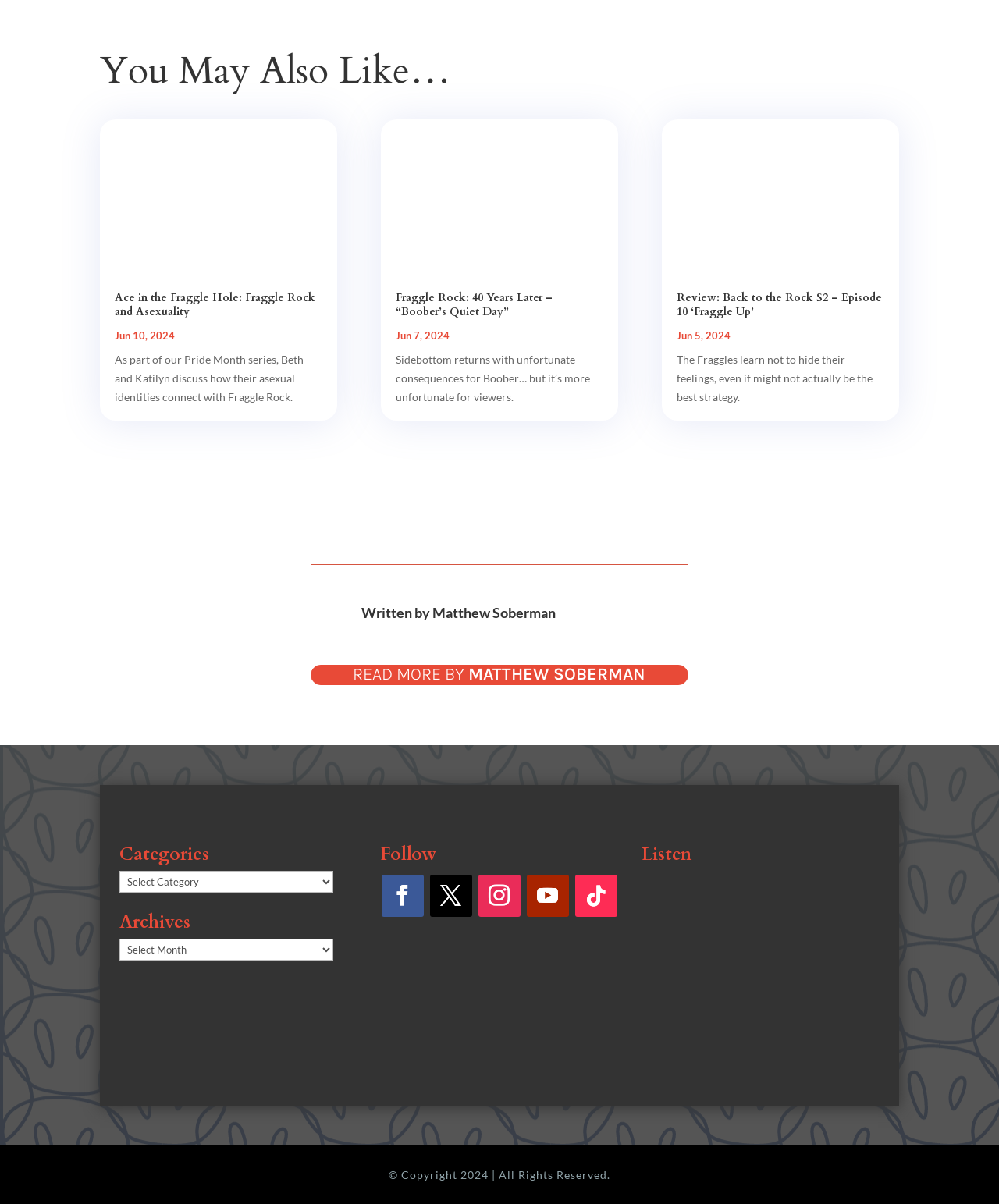Can you find the bounding box coordinates for the element that needs to be clicked to execute this instruction: "Click on the article 'Ace in the Fraggle Hole: Fraggle Rock and Asexuality'"? The coordinates should be given as four float numbers between 0 and 1, i.e., [left, top, right, bottom].

[0.099, 0.098, 0.338, 0.222]